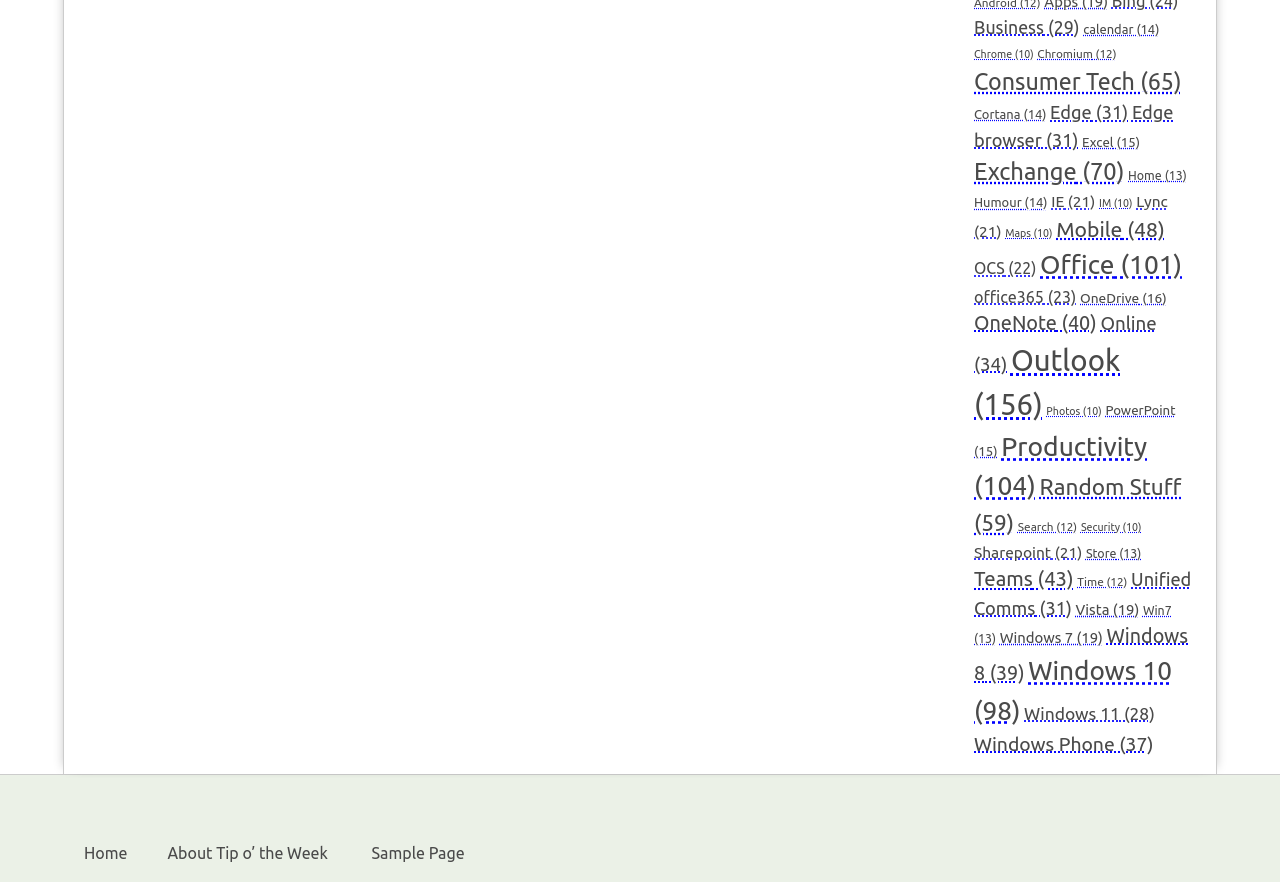Find the bounding box coordinates corresponding to the UI element with the description: "About Tip o’ the Week". The coordinates should be formatted as [left, top, right, bottom], with values as floats between 0 and 1.

[0.123, 0.946, 0.264, 0.987]